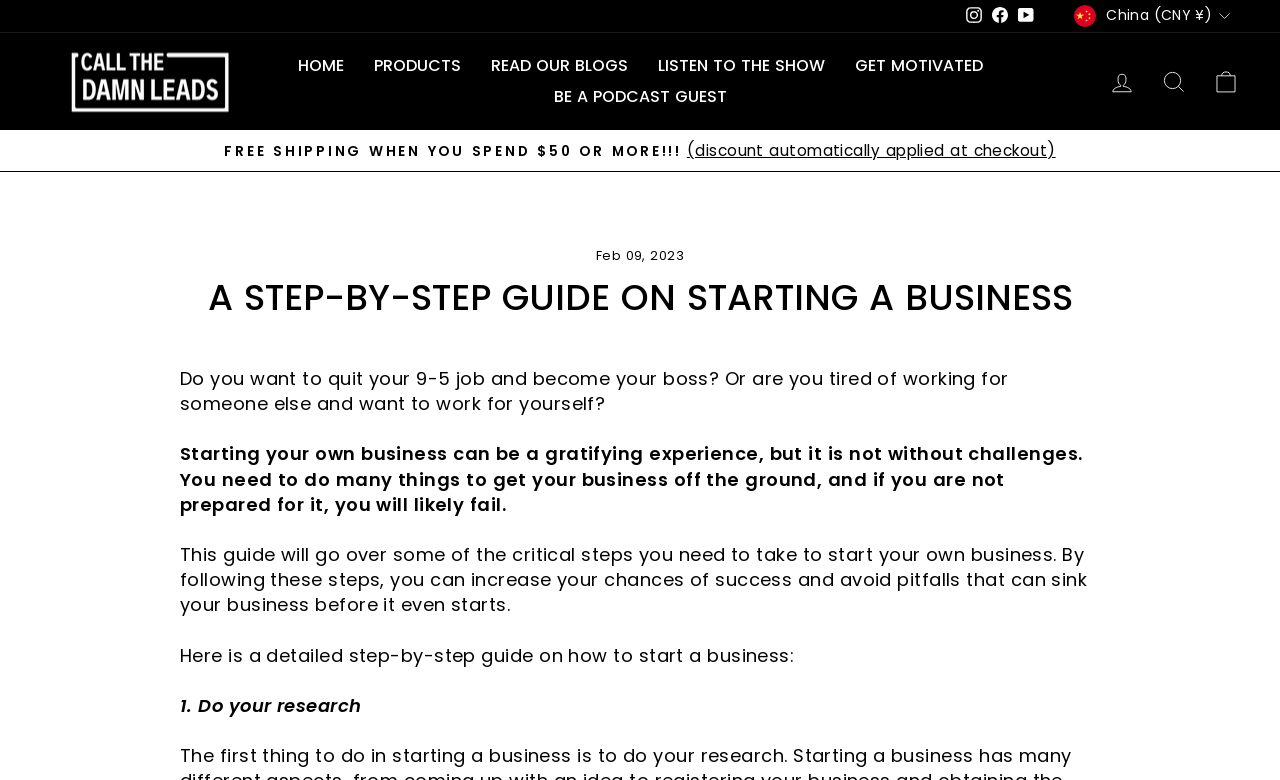What is the main topic of this webpage?
Examine the webpage screenshot and provide an in-depth answer to the question.

The webpage is focused on providing a step-by-step guide on starting a business, as indicated by the heading 'A STEP-BY-STEP GUIDE ON STARTING A BUSINESS' and the text that follows, which discusses the challenges and importance of preparation when starting a business.